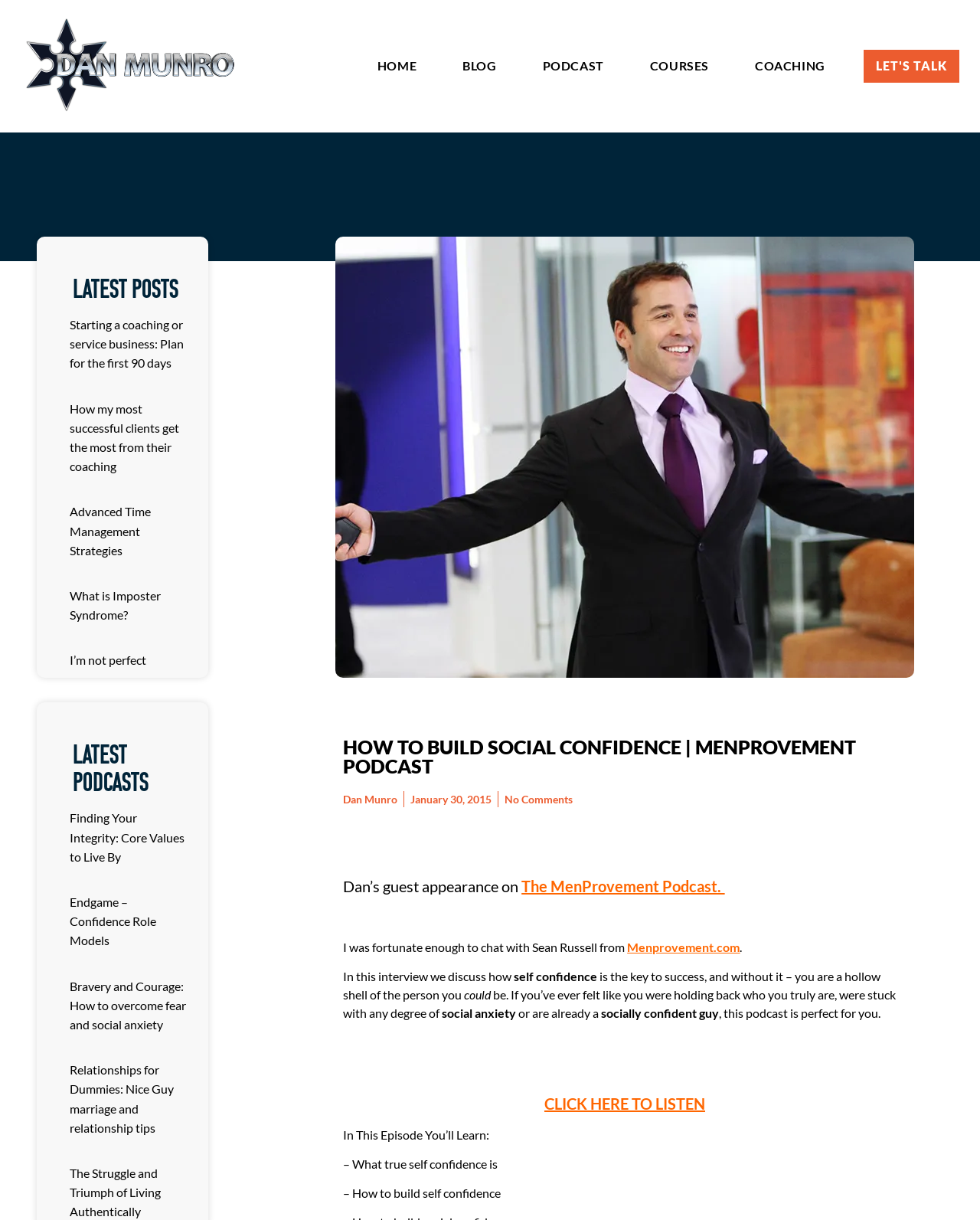Predict the bounding box coordinates for the UI element described as: "CLICK HERE TO LISTEN". The coordinates should be four float numbers between 0 and 1, presented as [left, top, right, bottom].

[0.555, 0.9, 0.72, 0.912]